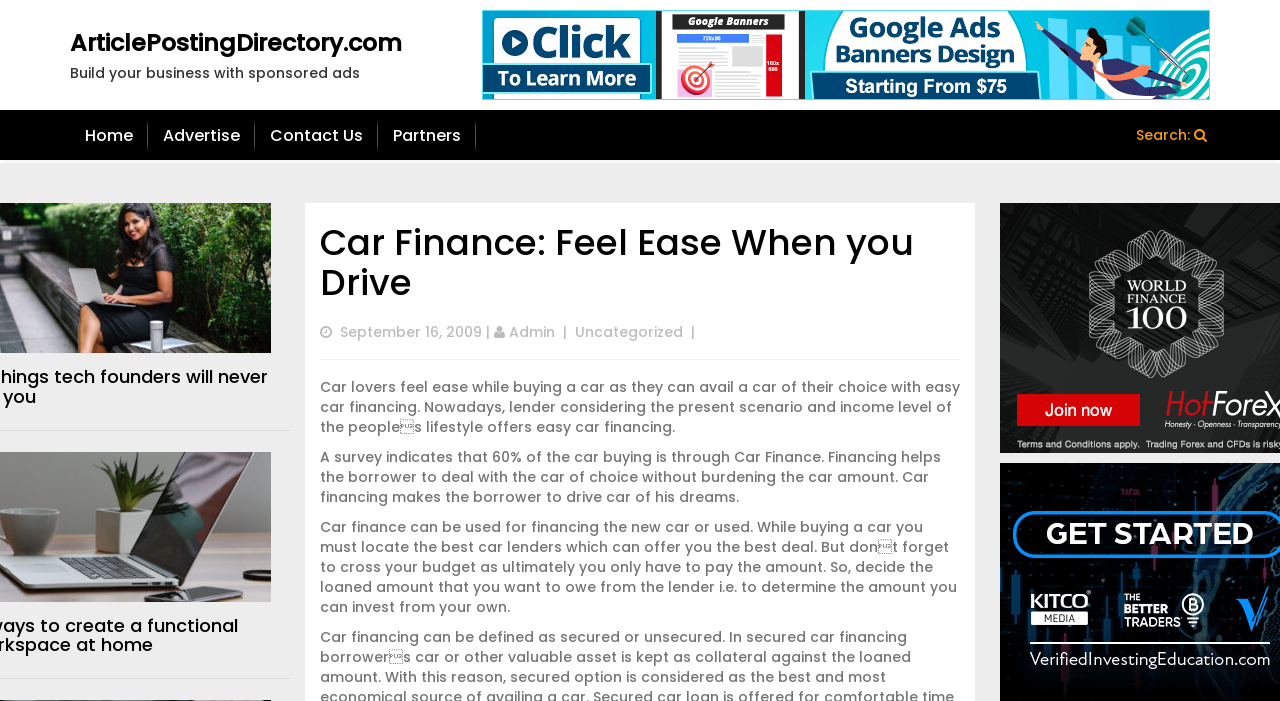Identify the bounding box coordinates for the element you need to click to achieve the following task: "Read the article 'Car Finance: Feel Ease When you Drive'". The coordinates must be four float values ranging from 0 to 1, formatted as [left, top, right, bottom].

[0.25, 0.318, 0.75, 0.431]